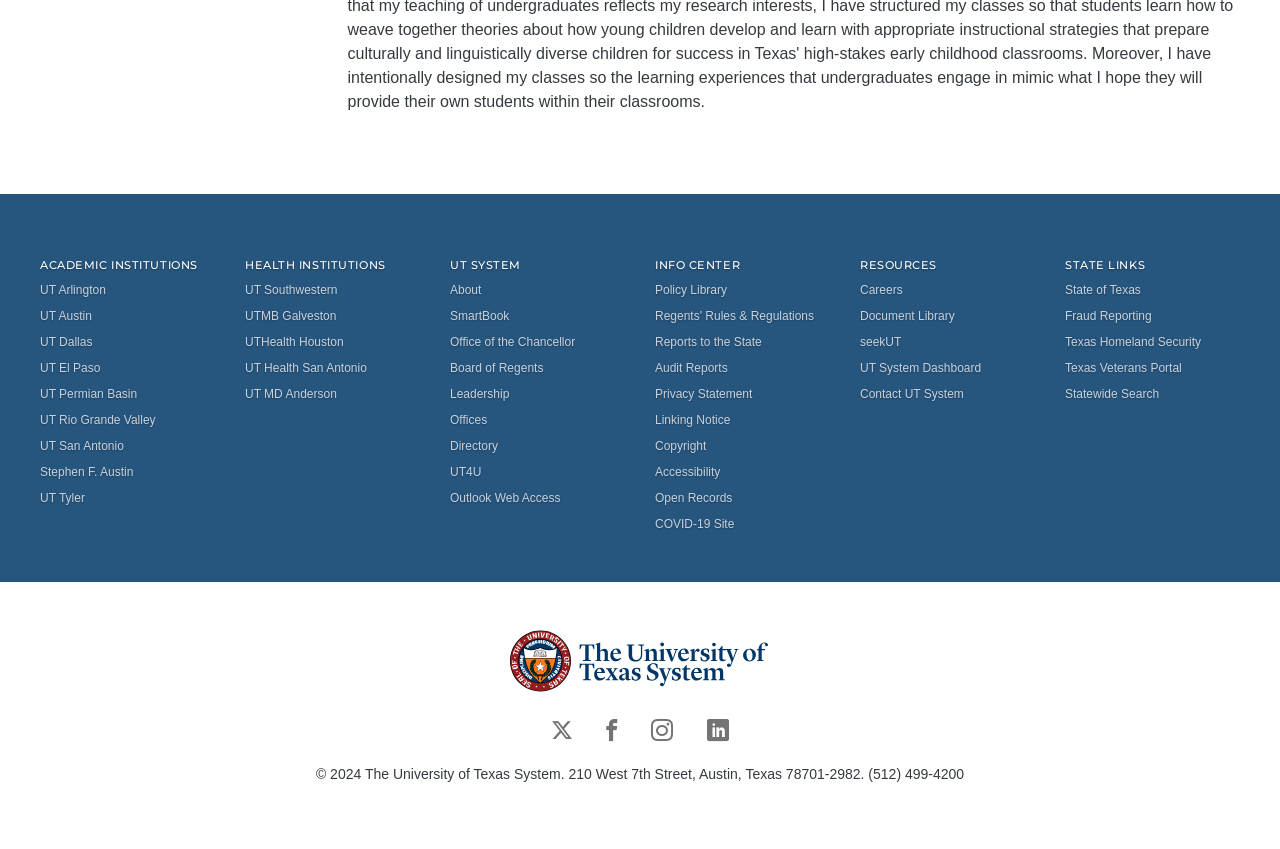Find the bounding box coordinates of the clickable area that will achieve the following instruction: "Click on UT Arlington".

[0.031, 0.326, 0.168, 0.356]